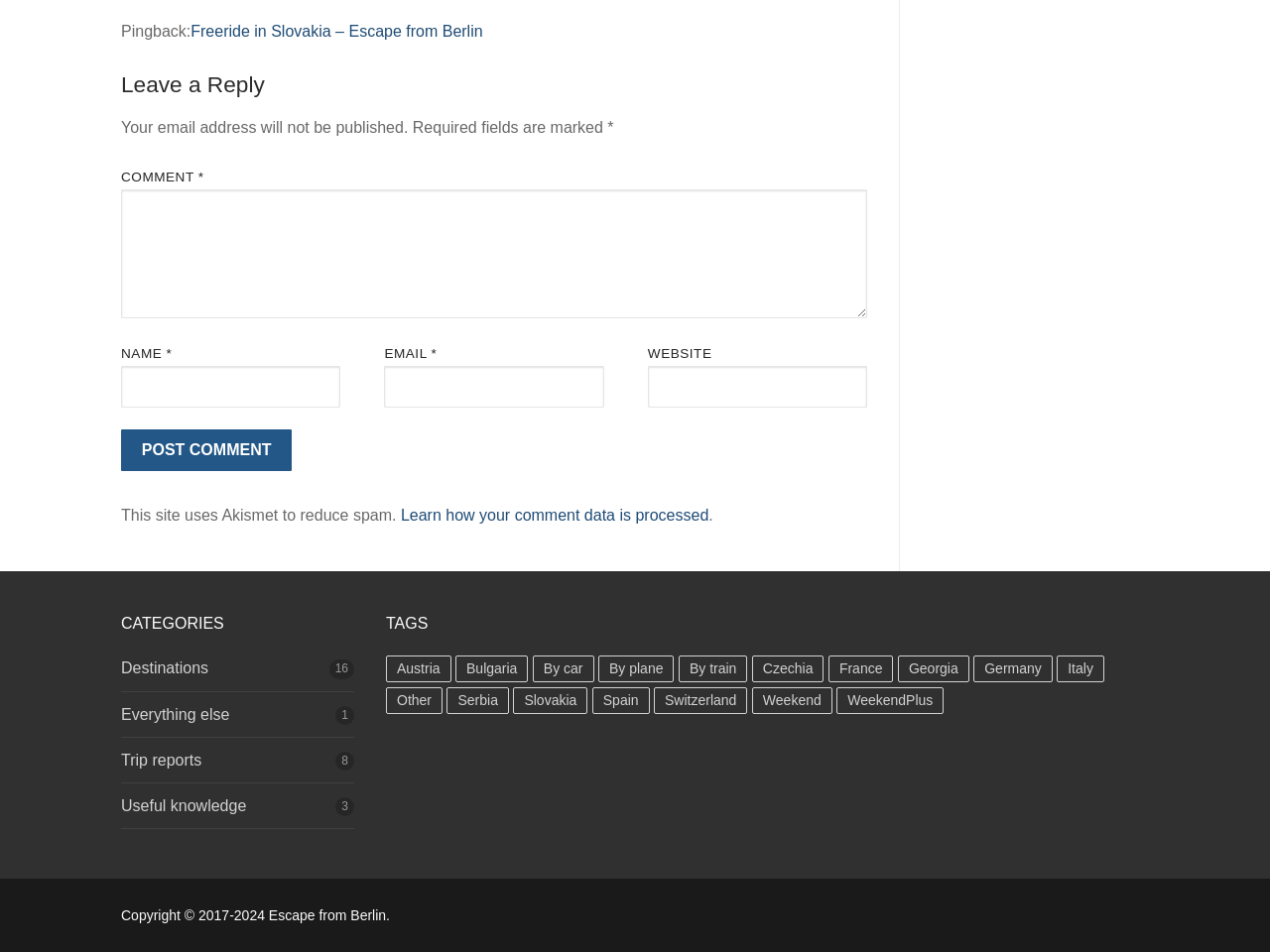Please provide a short answer using a single word or phrase for the question:
What is the topic of the article?

Freeride in Slovakia